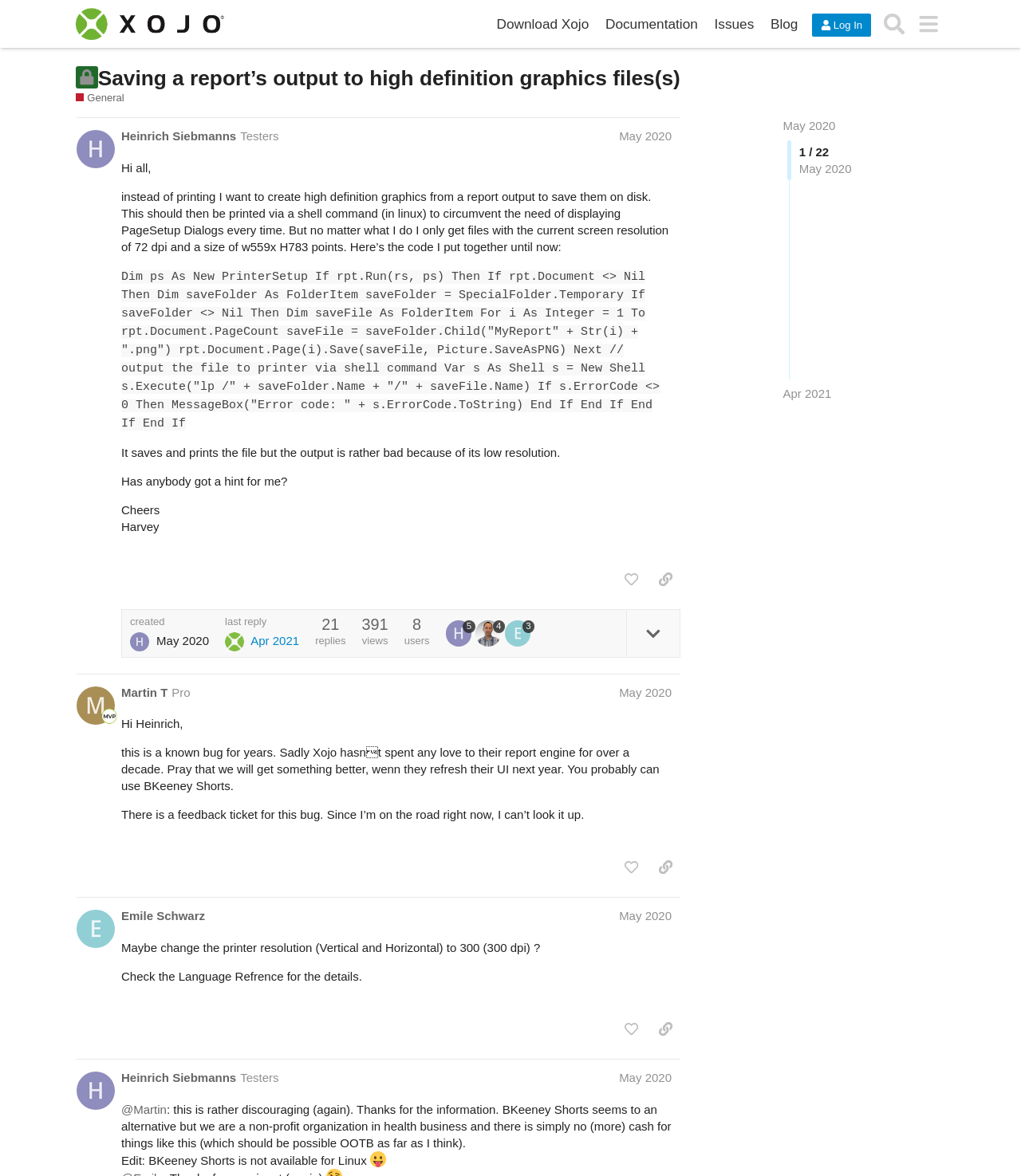What is the current status of this topic?
Please use the image to provide an in-depth answer to the question.

I determined the current status of this topic by looking at the text 'This topic is closed; it no longer accepts new replies' which is a child of the heading element with the text 'Saving a report’s output to high definition graphics files(s)'.